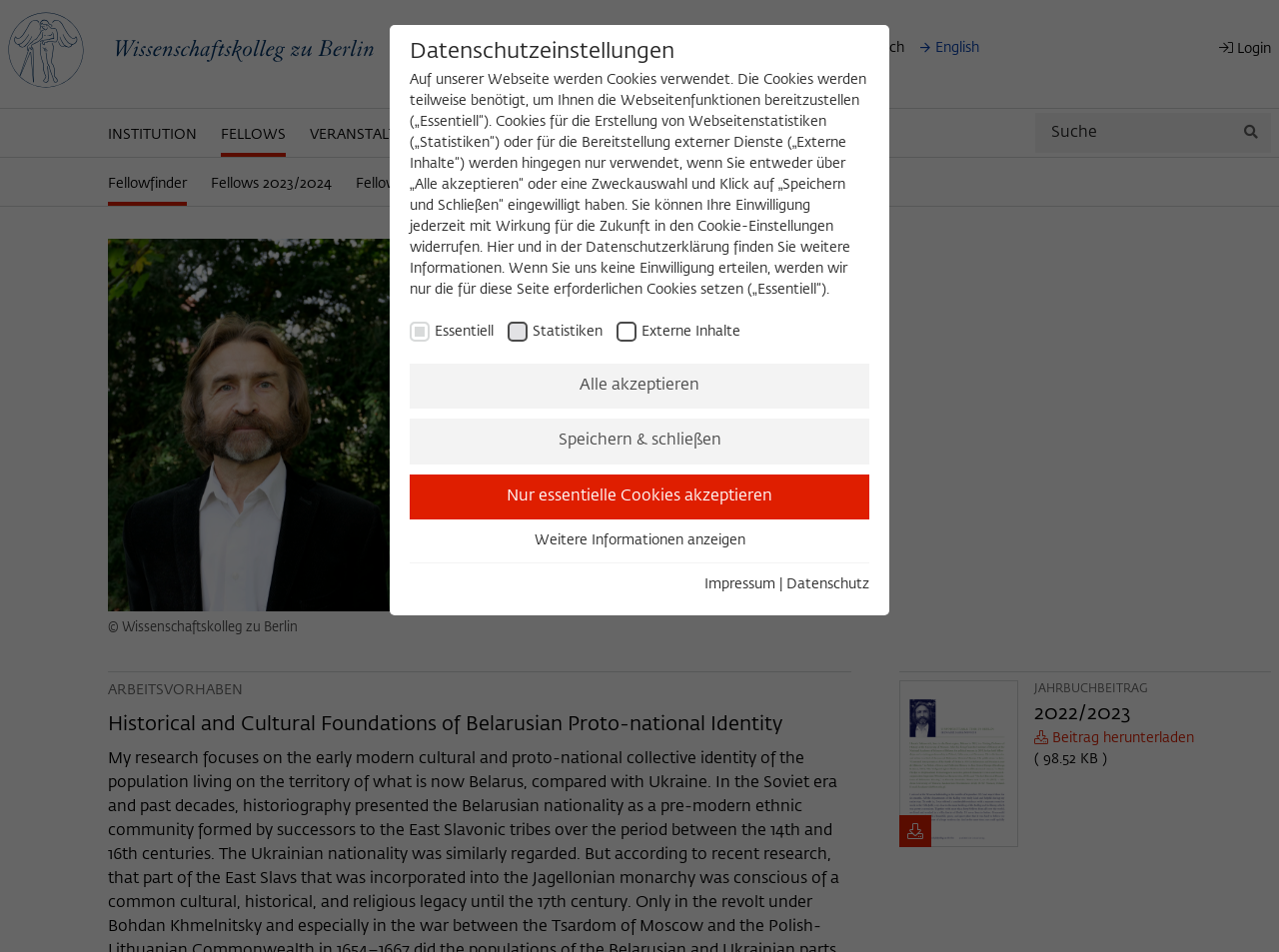Can you specify the bounding box coordinates for the region that should be clicked to fulfill this instruction: "View the fellow finder".

[0.084, 0.166, 0.146, 0.212]